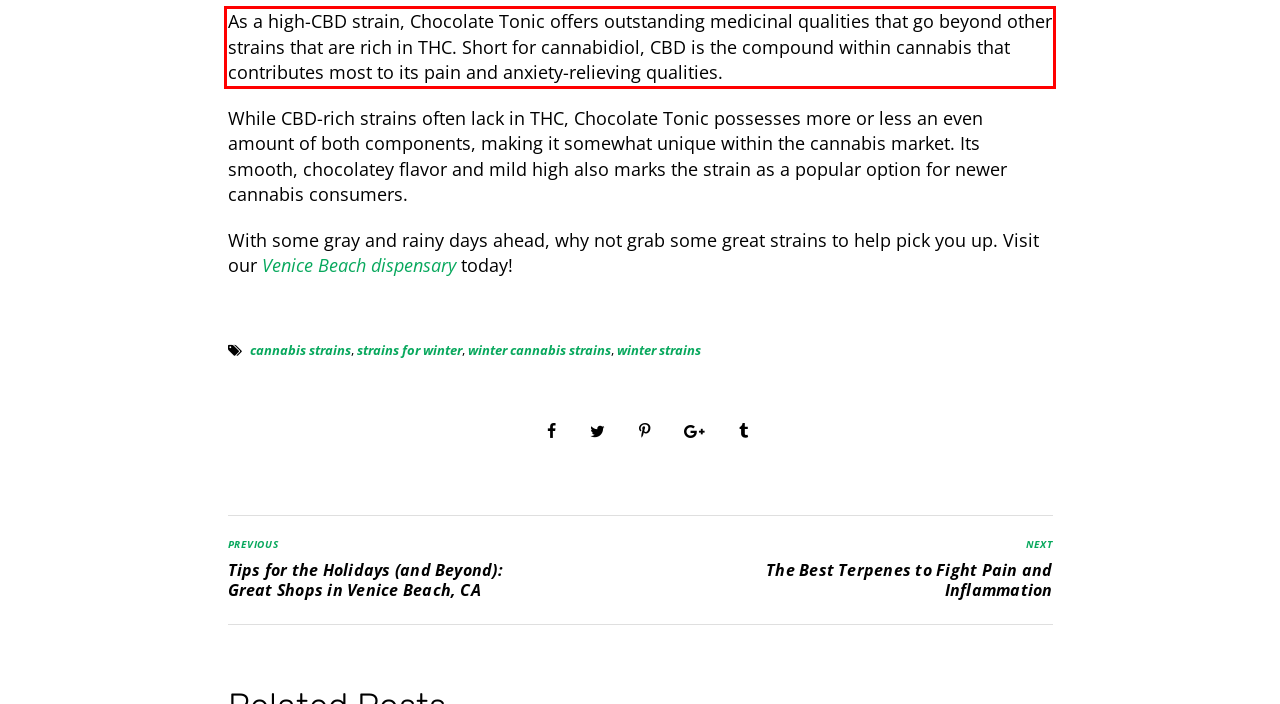Analyze the webpage screenshot and use OCR to recognize the text content in the red bounding box.

As a high-CBD strain, Chocolate Tonic offers outstanding medicinal qualities that go beyond other strains that are rich in THC. Short for cannabidiol, CBD is the compound within cannabis that contributes most to its pain and anxiety-relieving qualities.